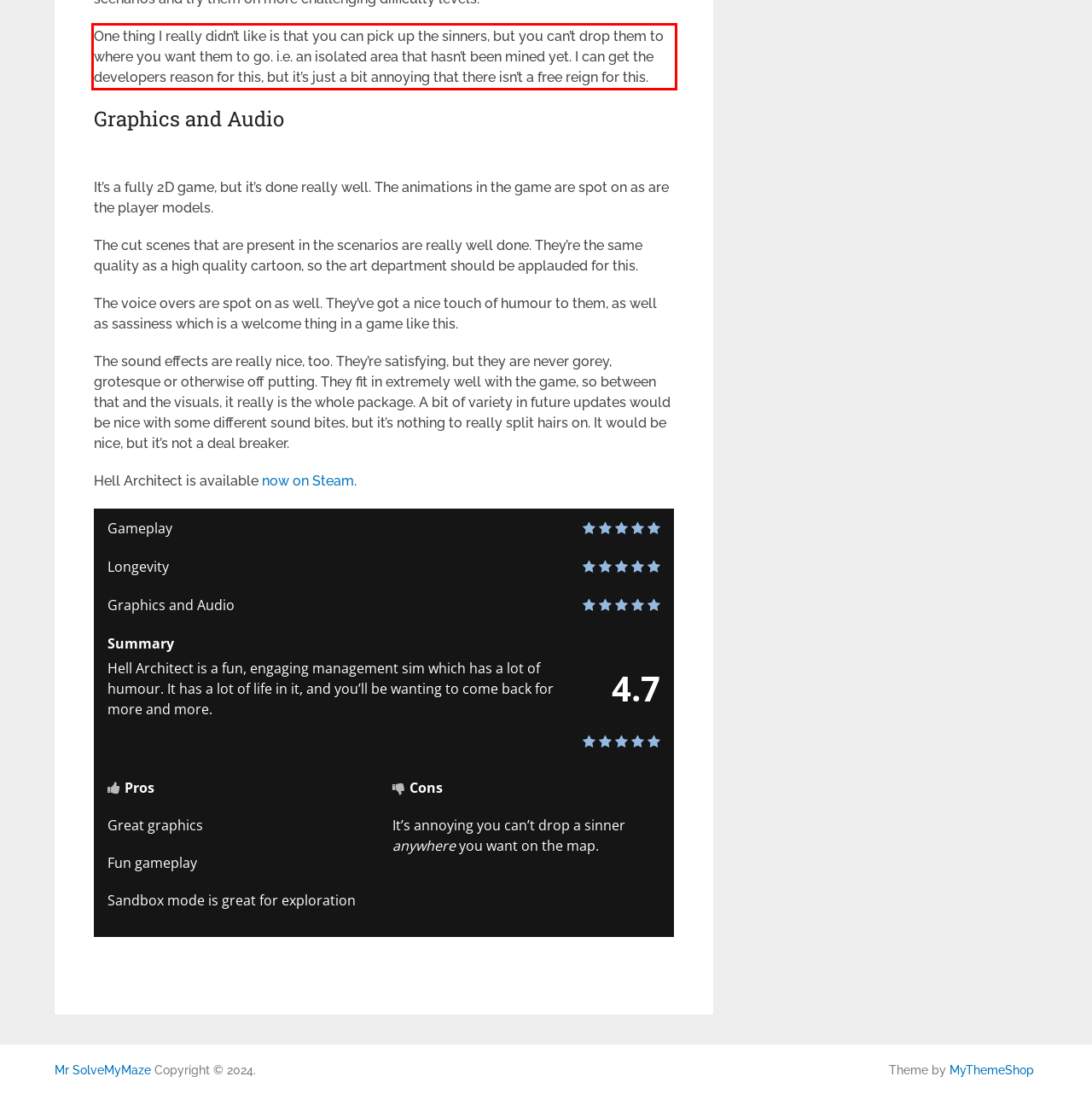Please examine the webpage screenshot containing a red bounding box and use OCR to recognize and output the text inside the red bounding box.

One thing I really didn’t like is that you can pick up the sinners, but you can’t drop them to where you want them to go. i.e. an isolated area that hasn’t been mined yet. I can get the developers reason for this, but it’s just a bit annoying that there isn’t a free reign for this.